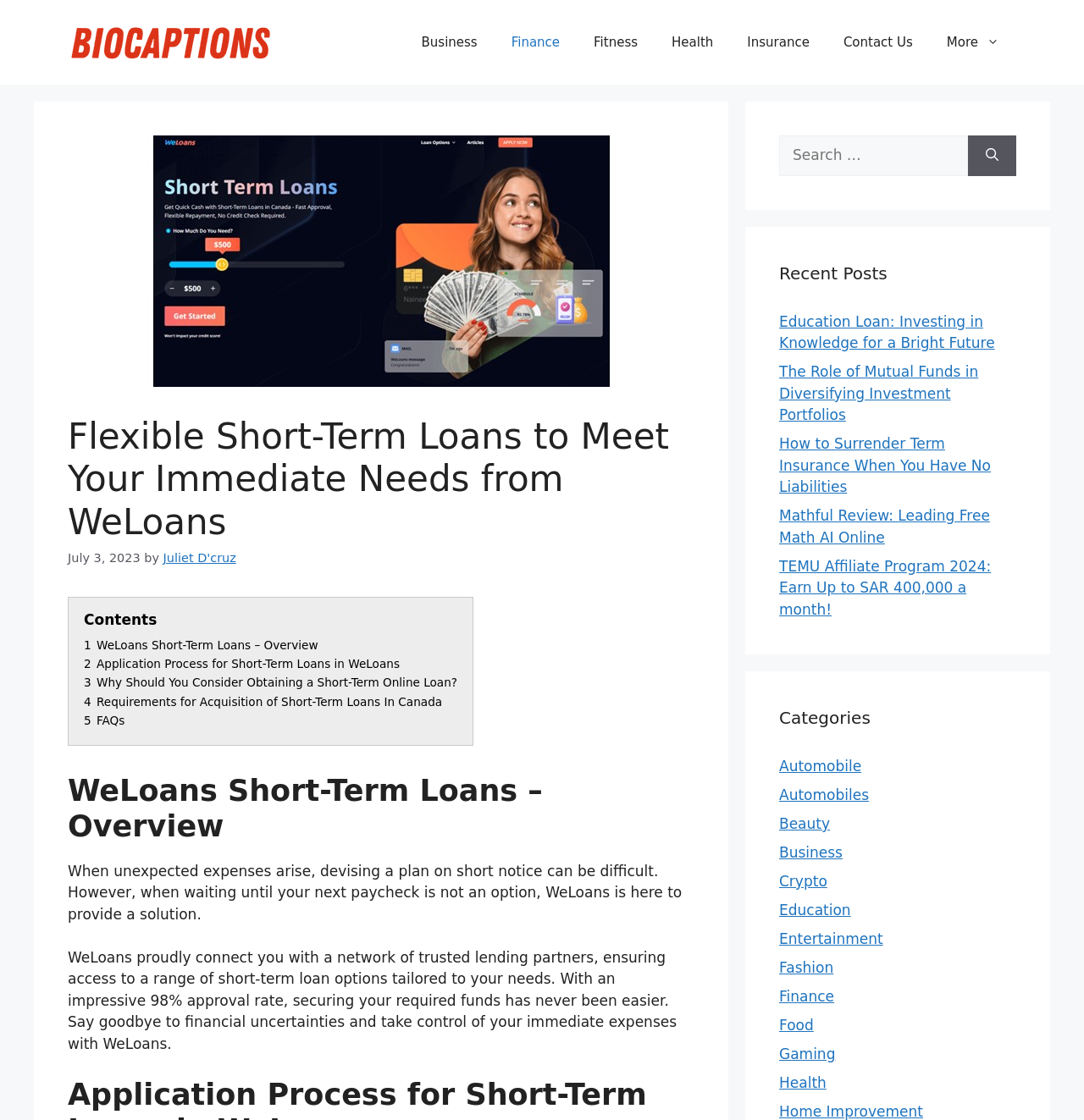Locate the bounding box of the UI element with the following description: "Contact Us".

[0.762, 0.015, 0.858, 0.06]